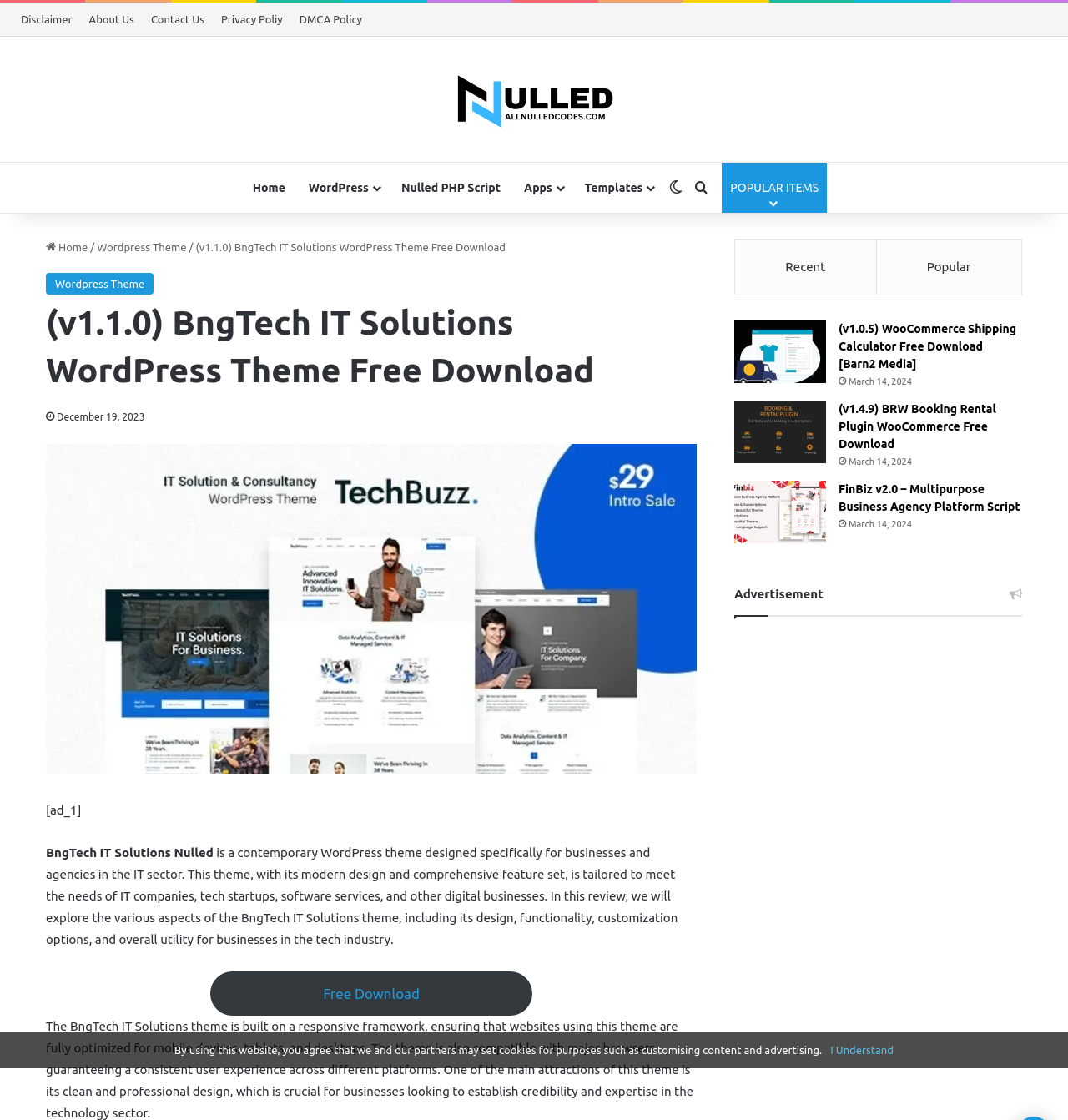Please find the bounding box coordinates of the clickable region needed to complete the following instruction: "View recent posts". The bounding box coordinates must consist of four float numbers between 0 and 1, i.e., [left, top, right, bottom].

[0.688, 0.214, 0.821, 0.263]